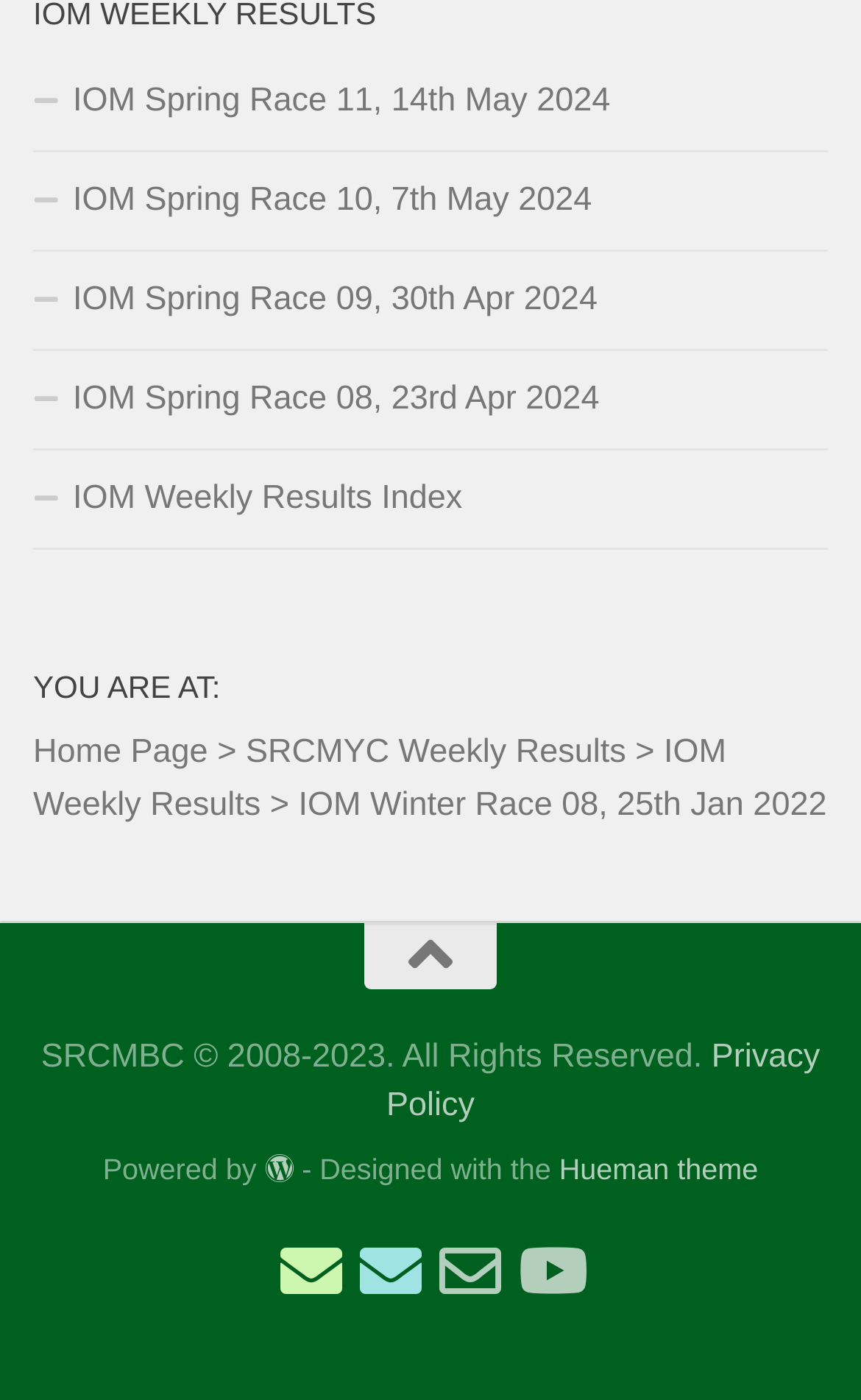Bounding box coordinates are specified in the format (top-left x, top-left y, bottom-right x, bottom-right y). All values are floating point numbers bounded between 0 and 1. Please provide the bounding box coordinate of the region this sentence describes: Blog

None